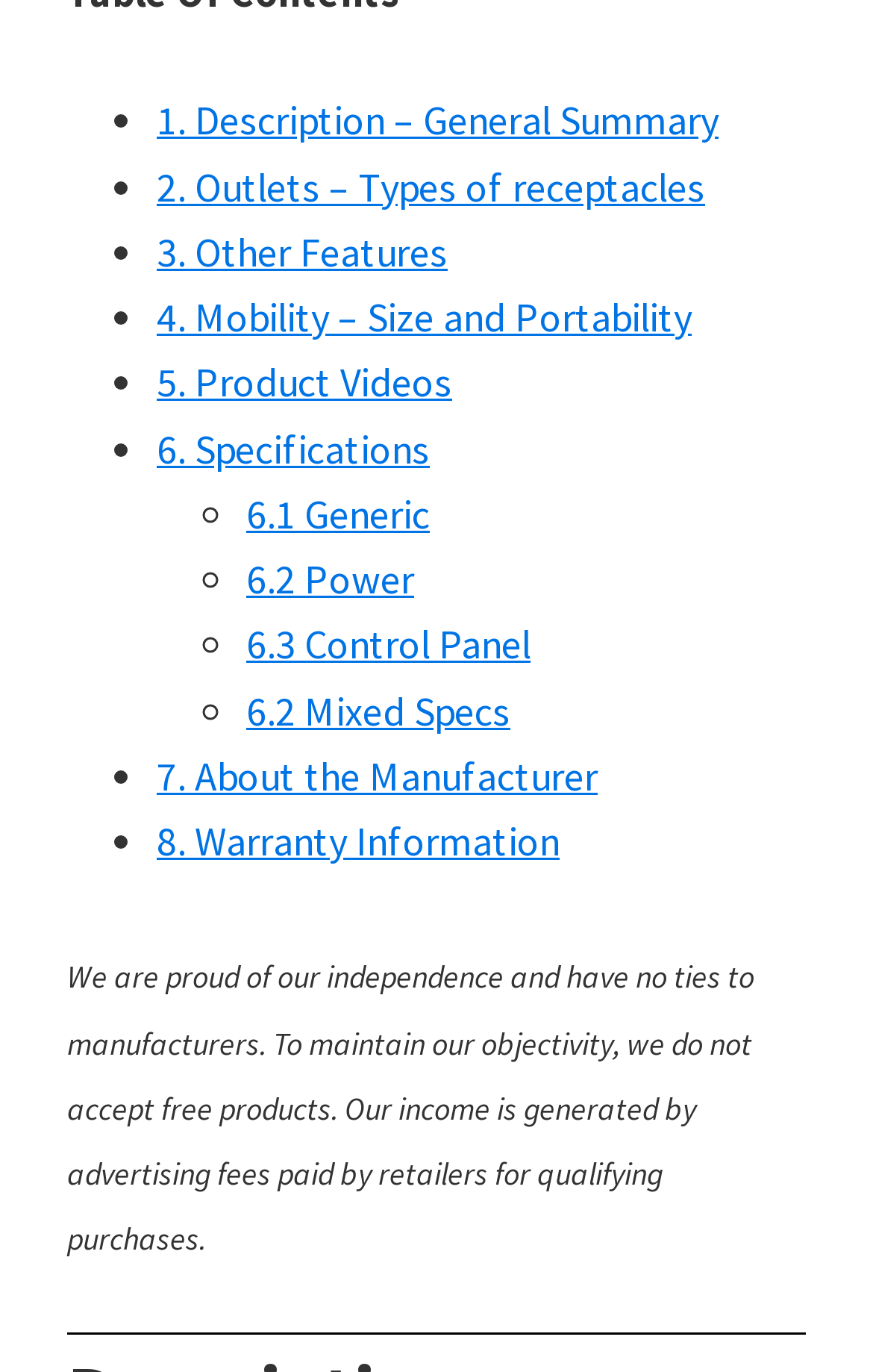How many sub-specifications are listed under '6. Specifications'? Observe the screenshot and provide a one-word or short phrase answer.

4